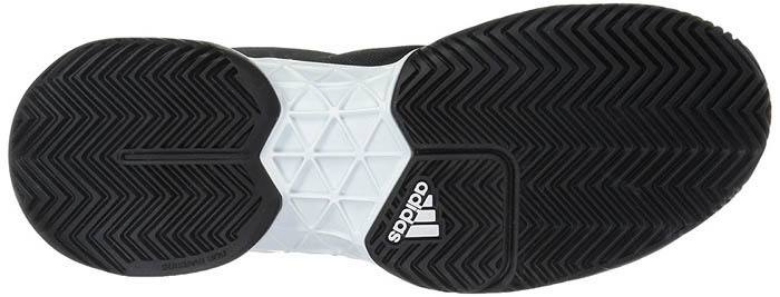Describe all the elements and aspects of the image comprehensively.

The image showcases the outsole of a pair of tennis shoes, prominently featuring a well-defined tread pattern designed for optimal grip and traction on court surfaces. The shoes bear the recognizable Adidas branding, indicating their quality and connection to performance sports. The black and white color scheme suggests a contemporary and sleek design, ensuring both style and functionality. 

This image highlights the importance of a durable outsole in maintaining stability during quick lateral movements, a critical aspect for athletes on the court. It serves as a visual reminder of the potential consequences of washing tennis shoes in a machine, which, while promoting cleanliness, can lead to wear and tear, potentially affecting the shoe's shape and longevity.